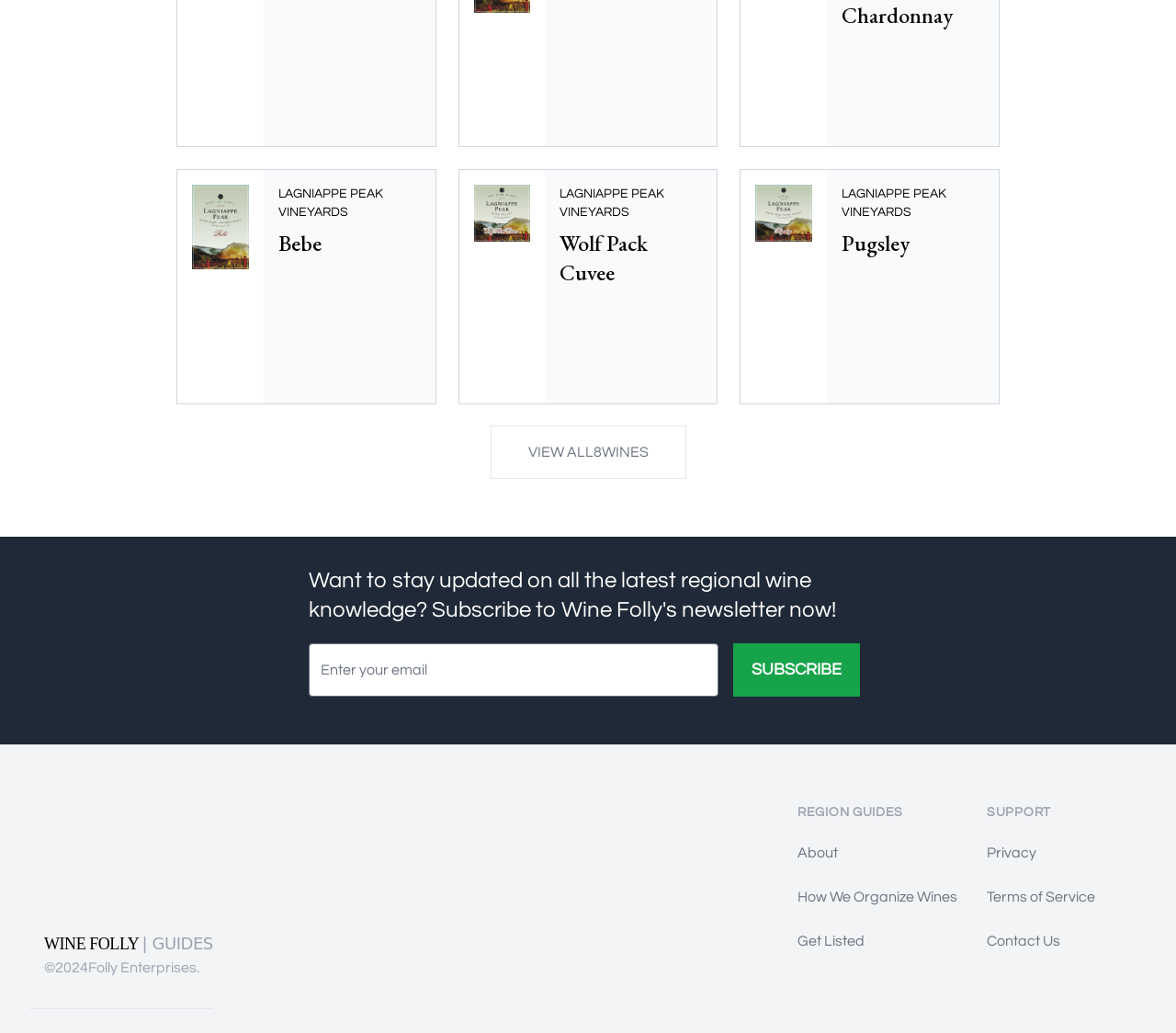Please identify the bounding box coordinates of the element that needs to be clicked to perform the following instruction: "Go to About page".

[0.678, 0.819, 0.712, 0.833]